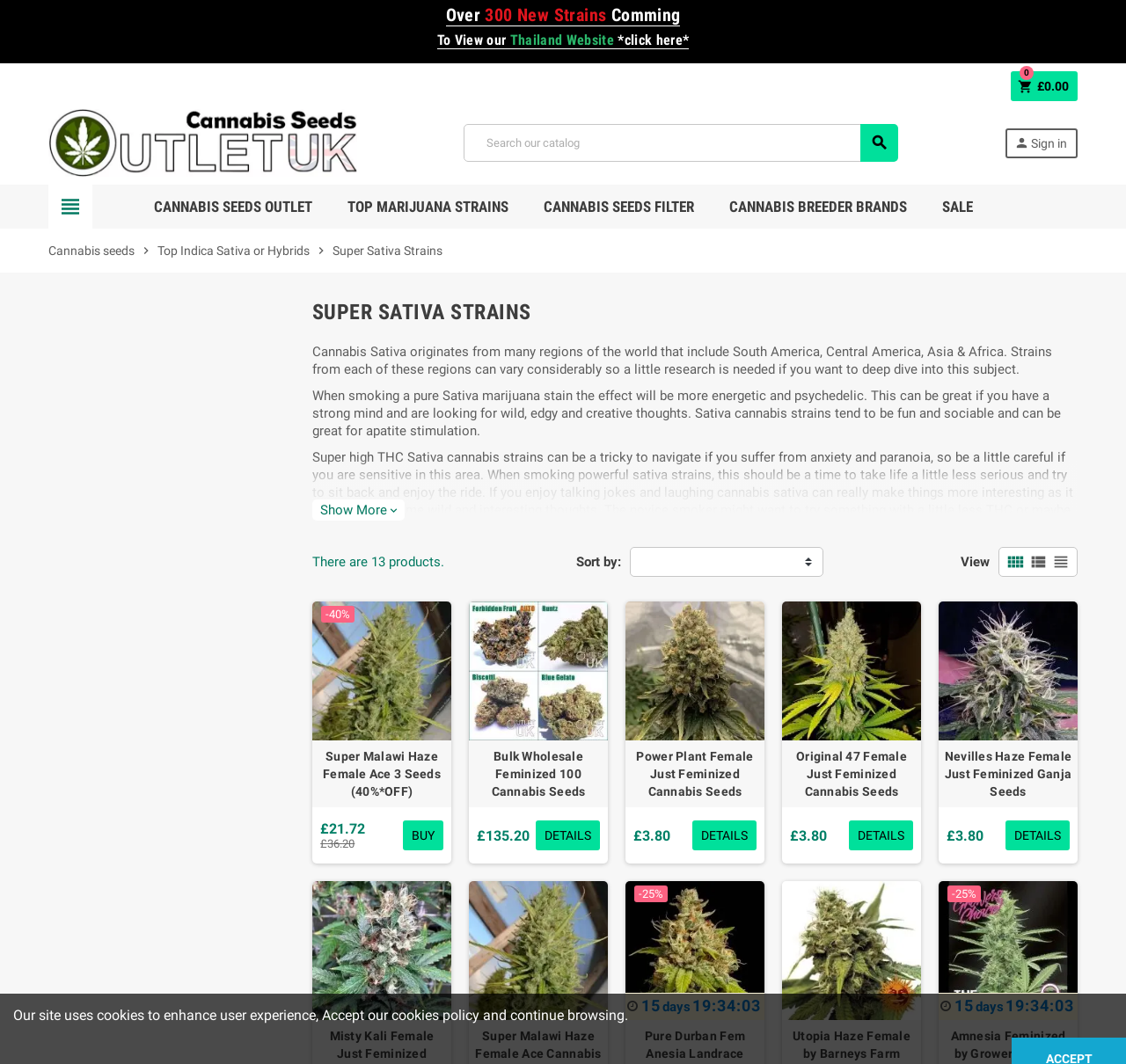Find the bounding box of the UI element described as: "Cannabis seeds". The bounding box coordinates should be given as four float values between 0 and 1, i.e., [left, top, right, bottom].

[0.039, 0.223, 0.123, 0.248]